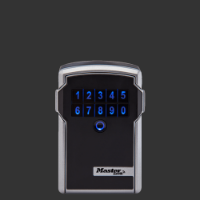What is the purpose of the central circular button?
From the image, provide a succinct answer in one word or a short phrase.

Facilitating easy access